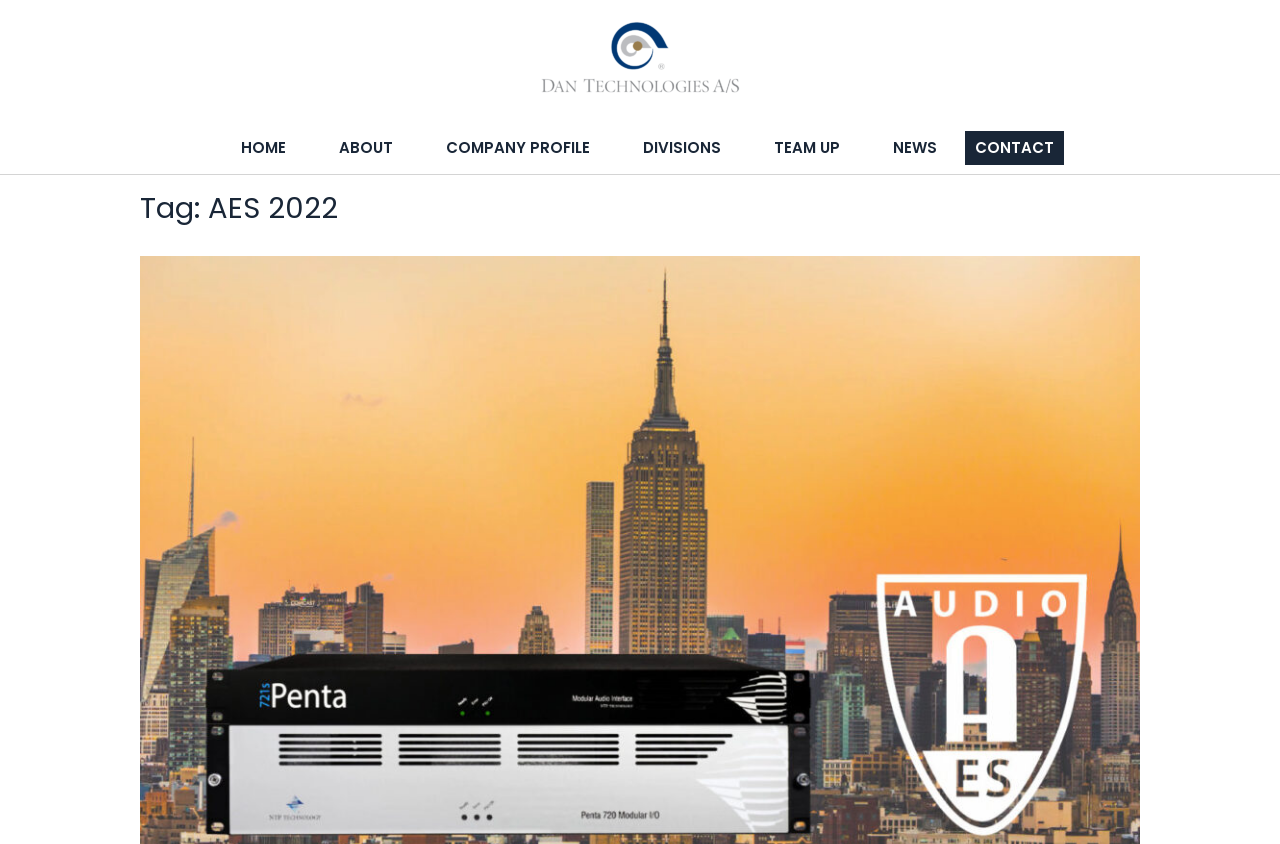Identify the bounding box coordinates of the clickable region to carry out the given instruction: "view company divisions".

[0.483, 0.162, 0.583, 0.19]